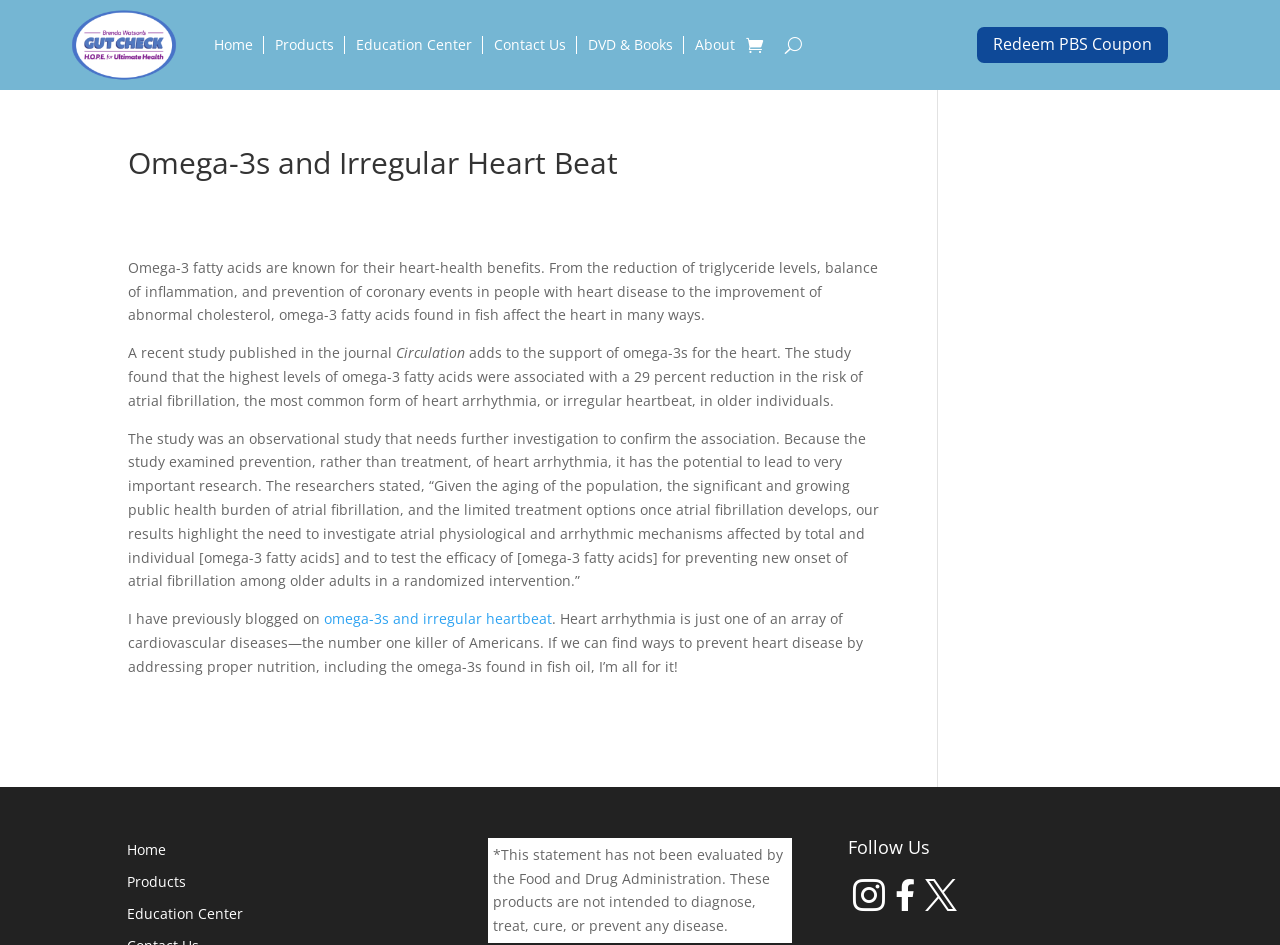Please provide the bounding box coordinates for the element that needs to be clicked to perform the instruction: "Click the 'Home' link". The coordinates must consist of four float numbers between 0 and 1, formatted as [left, top, right, bottom].

[0.167, 0.0, 0.198, 0.095]